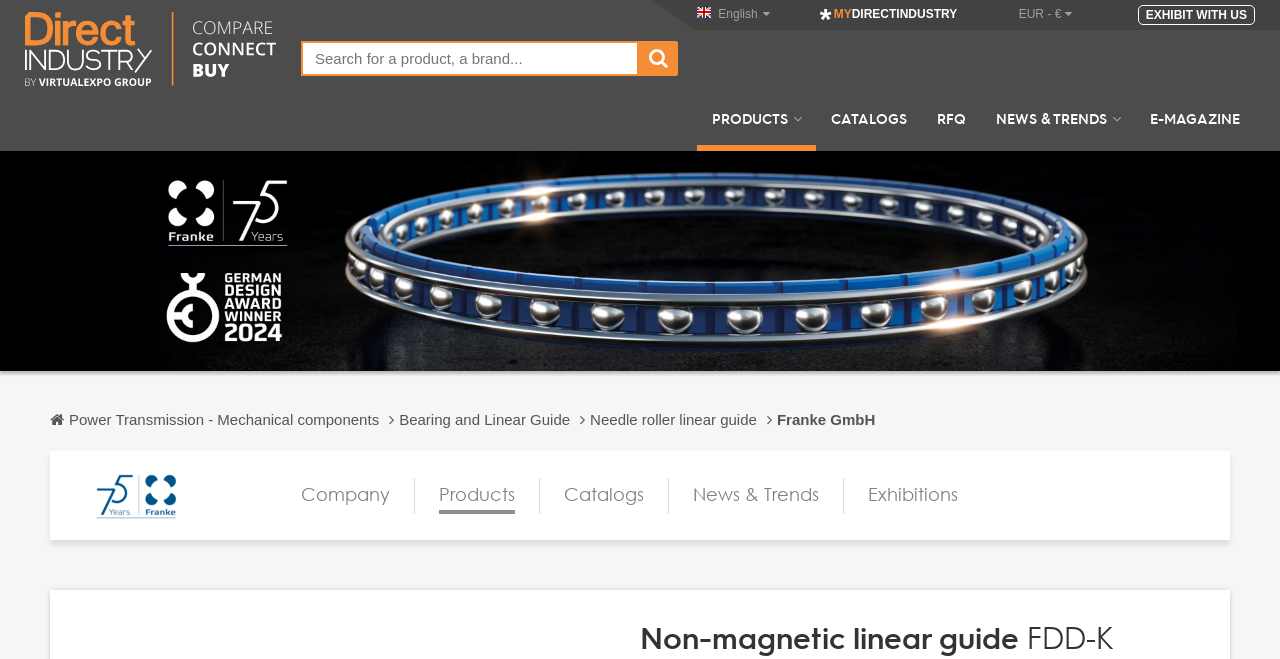Kindly determine the bounding box coordinates of the area that needs to be clicked to fulfill this instruction: "Send an email to the dentist".

None